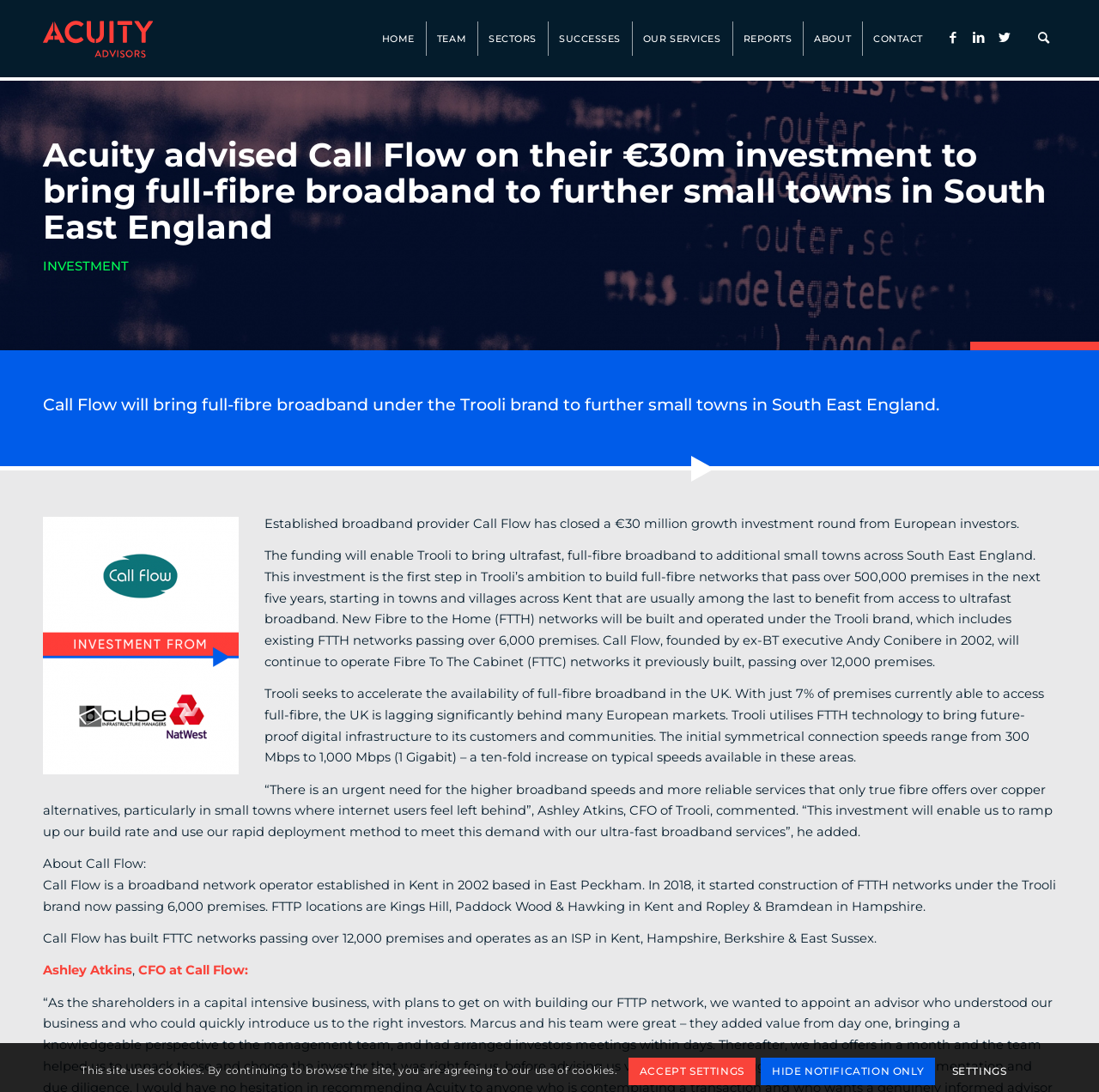Find and specify the bounding box coordinates that correspond to the clickable region for the instruction: "Visit Facebook page".

[0.855, 0.023, 0.879, 0.046]